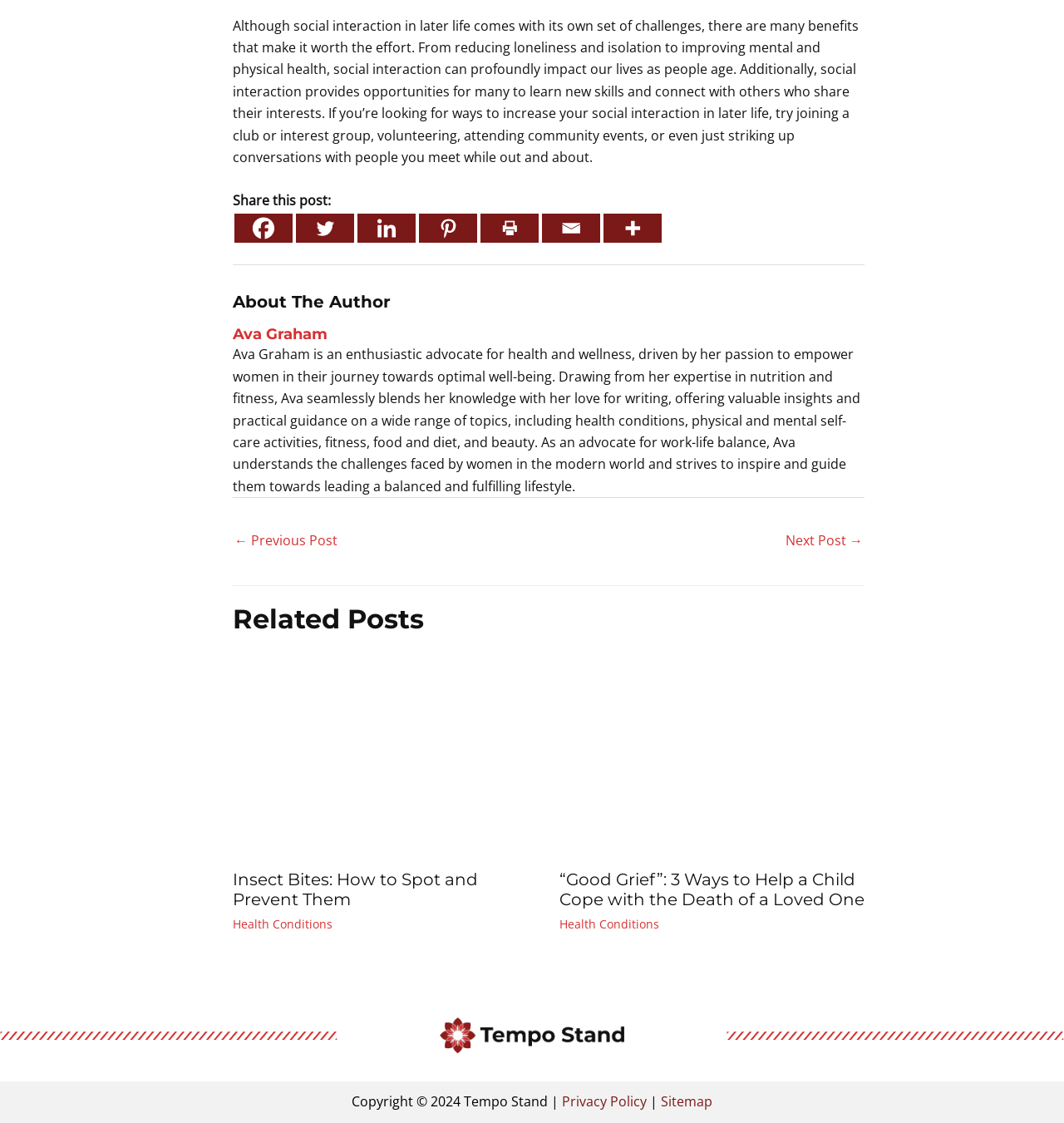Find the bounding box coordinates of the area to click in order to follow the instruction: "Read the article about Download K-Lite Codec Pack 6.9.0 Update".

None